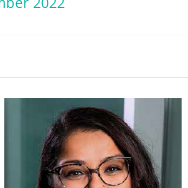Can you give a detailed response to the following question using the information from the image? What is the focus of Councillor Nrinder Nann's initiatives as of November 30, 2022?

According to the caption, Councillor Nrinder Nann's ongoing initiatives as of November 30, 2022, are focused on community safety and urban development, which suggests that she is working to improve the overall quality of life for her constituents.